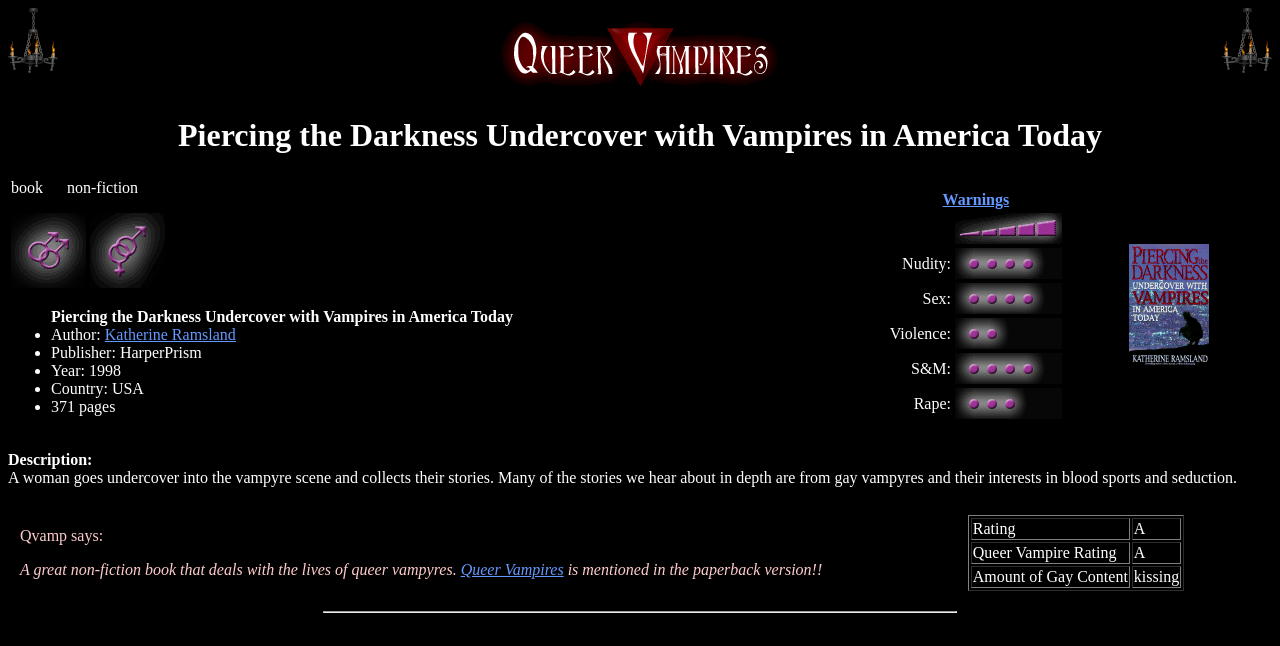Give a short answer using one word or phrase for the question:
What is the title of the book?

Piercing the Darkness Undercover with Vampires in America Today